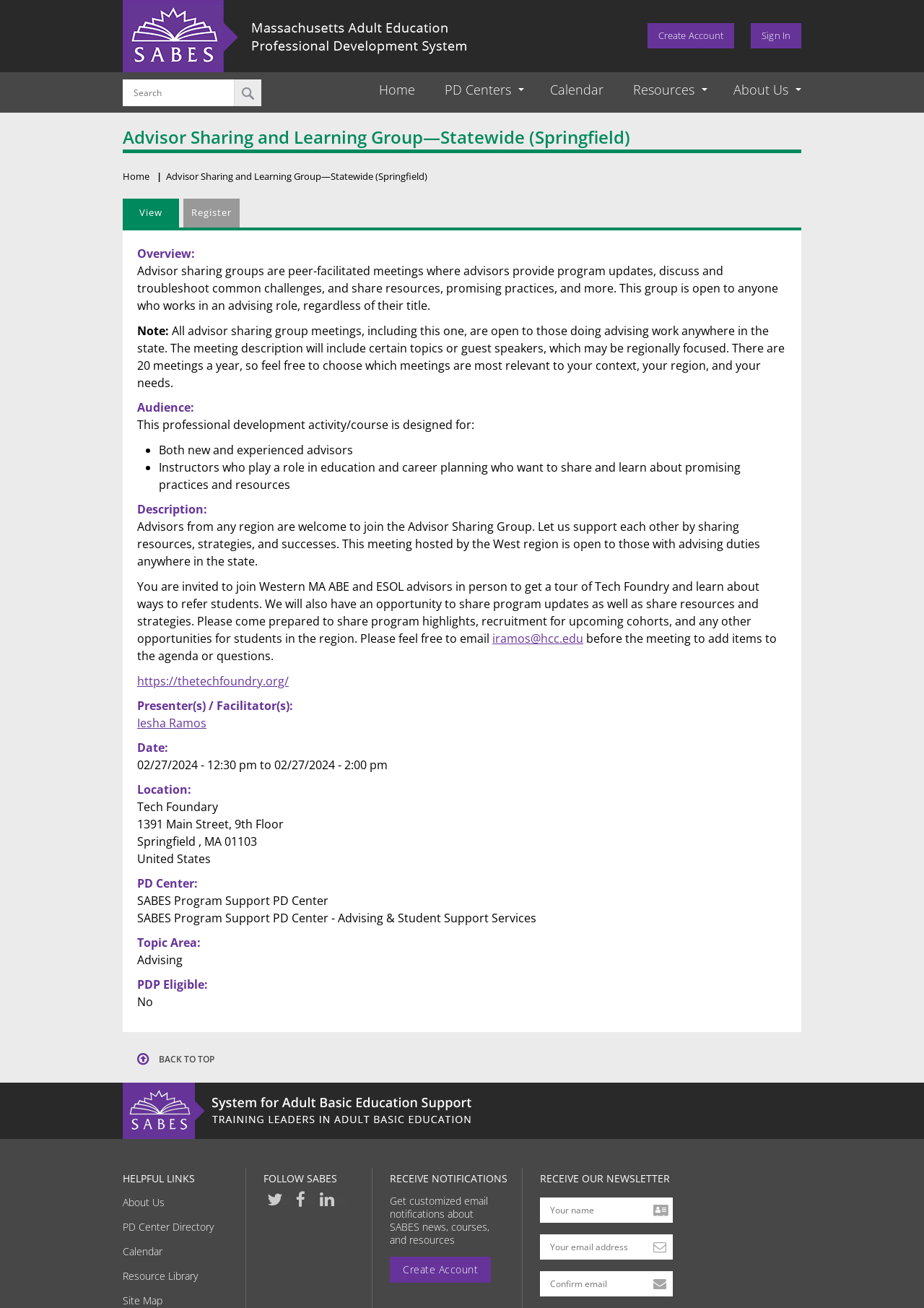Where is the meeting described on this webpage located?
Carefully analyze the image and provide a detailed answer to the question.

The webpage mentions the location of the meeting as 'Tech Foundry, 1391 Main Street, 9th Floor, Springfield, MA 01103, United States'.